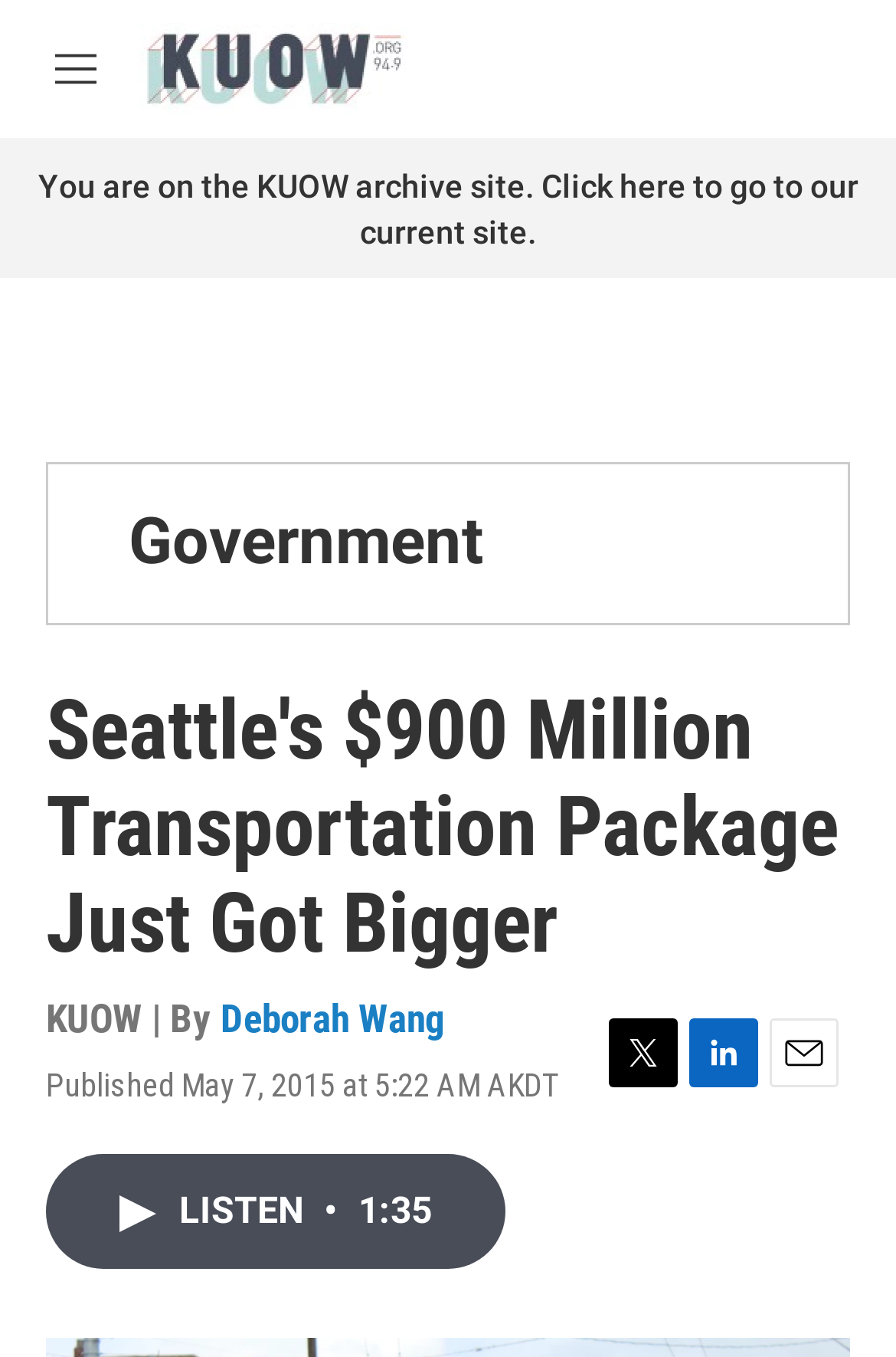Locate the bounding box of the UI element described by: "aria-label="home page"" in the given webpage screenshot.

[0.154, 0.017, 0.46, 0.085]